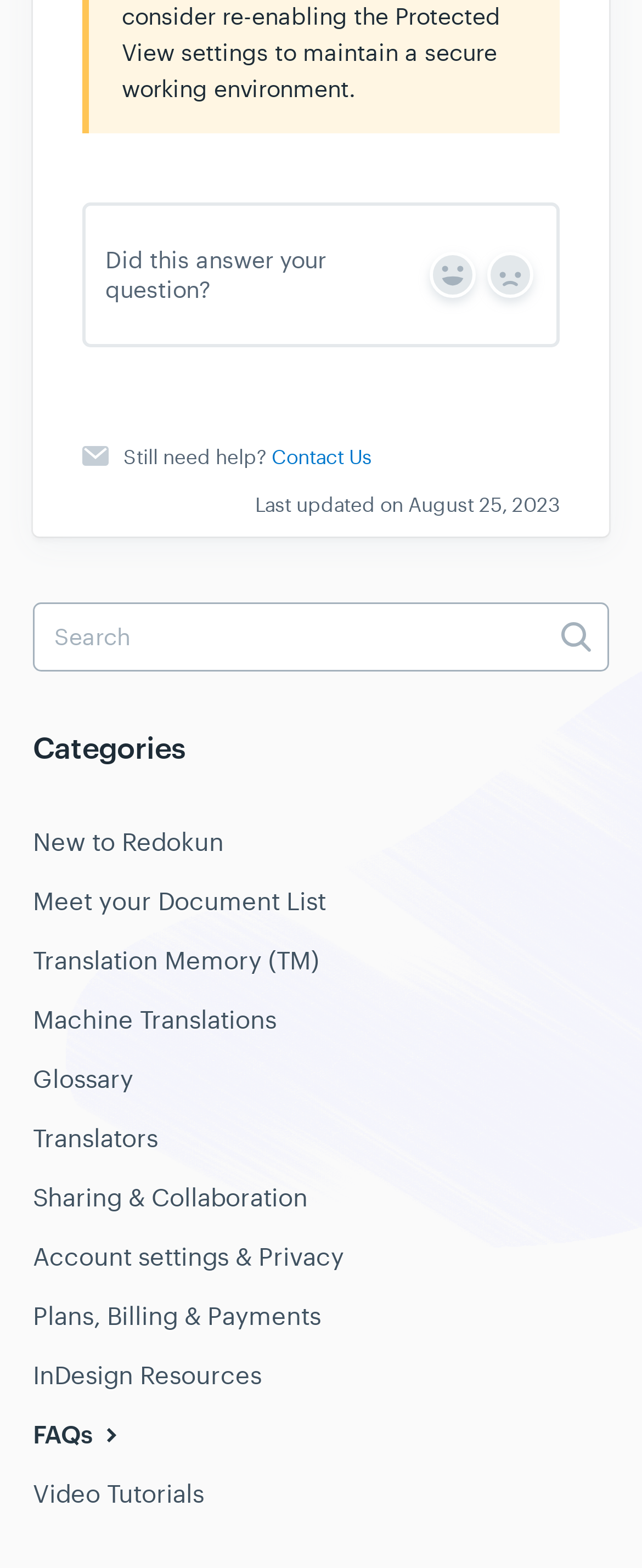Given the element description Machine Translations, specify the bounding box coordinates of the corresponding UI element in the format (top-left x, top-left y, bottom-right x, bottom-right y). All values must be between 0 and 1.

[0.051, 0.632, 0.469, 0.67]